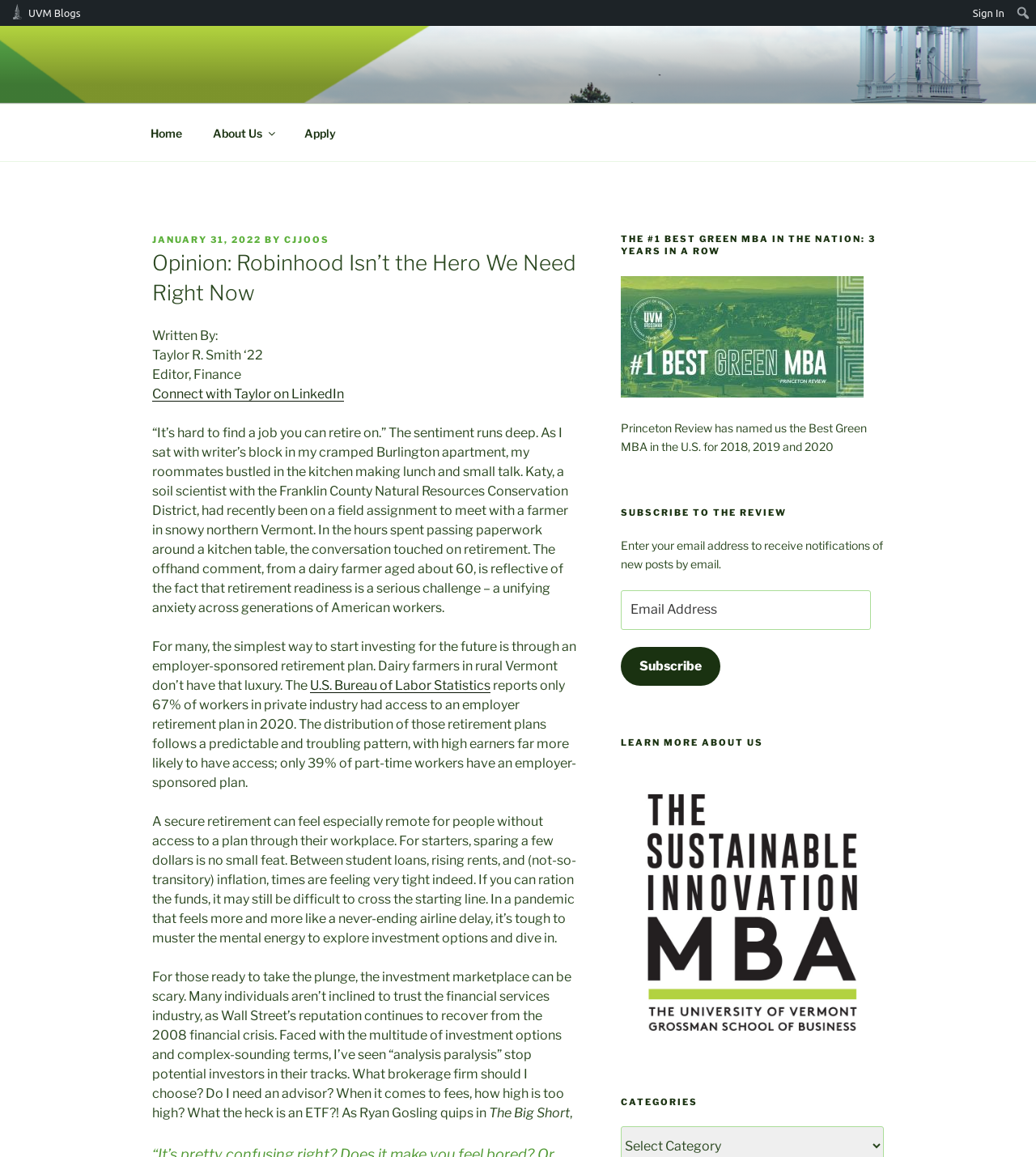Write a detailed summary of the webpage.

This webpage is an opinion article titled "Opinion: Robinhood Isn’t the Hero We Need Right Now" on The Sustainable Innovation Review website. At the top left corner, there is a link to "UVM Blogs" and a search textbox. On the top right corner, there is a "Sign In" link. 

Below the top section, there is a main navigation menu with links to "Home", "About Us", and "Apply". The article's title is displayed prominently, followed by the posted date, author's name, and a brief description of the author. 

The article's content is divided into several paragraphs, discussing the challenges of retirement readiness and the importance of investing for the future. The text includes a quote from a dairy farmer and references to statistics from the U.S. Bureau of Labor Statistics. There are also mentions of the difficulties of investing, including the complexity of investment options and the need to trust financial services.

On the right side of the webpage, there are several sections. One section highlights the website's achievement of being named the "#1 Best Green MBA in the Nation" for three years in a row. Another section allows users to subscribe to the review by entering their email address. There is also a section titled "Learn More About Us" with a link and an image, and a section titled "Categories" with a list of categories.